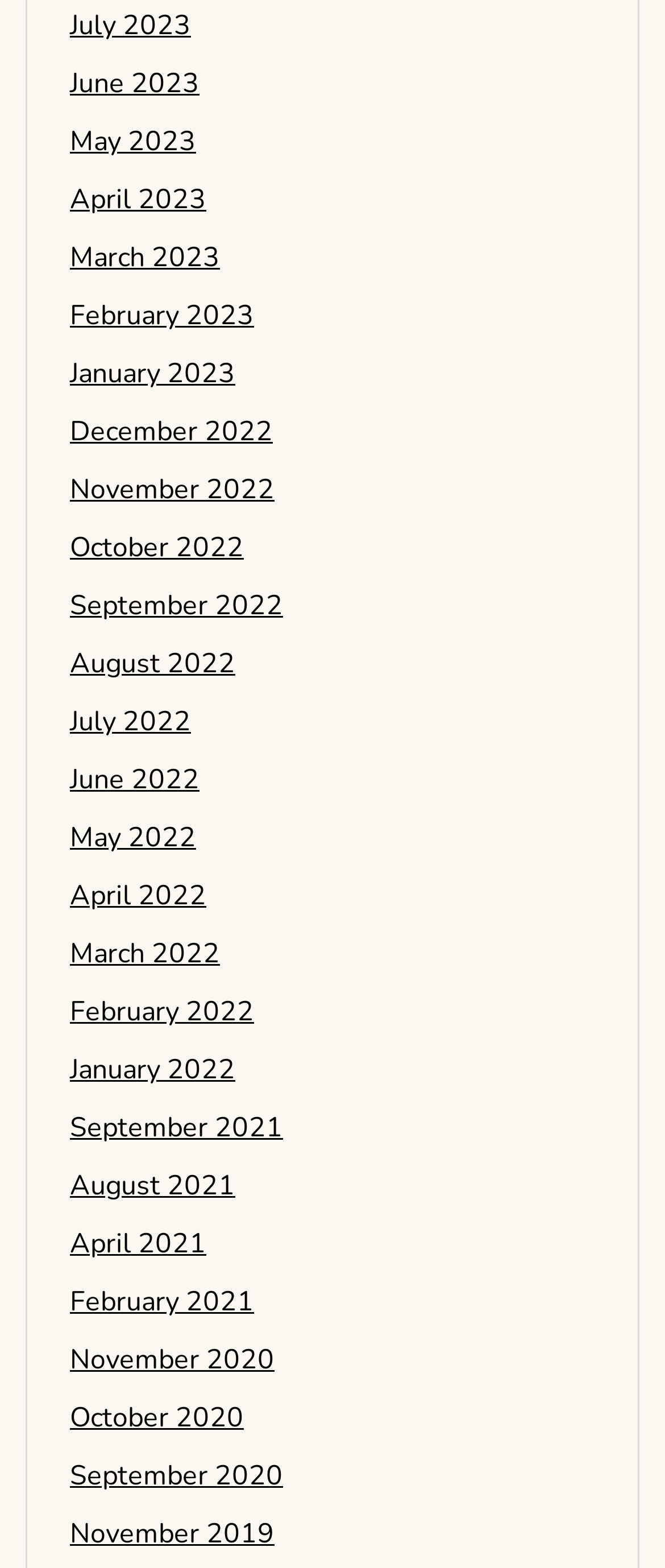Please find the bounding box coordinates of the element that you should click to achieve the following instruction: "access January 2023". The coordinates should be presented as four float numbers between 0 and 1: [left, top, right, bottom].

[0.105, 0.227, 0.354, 0.25]